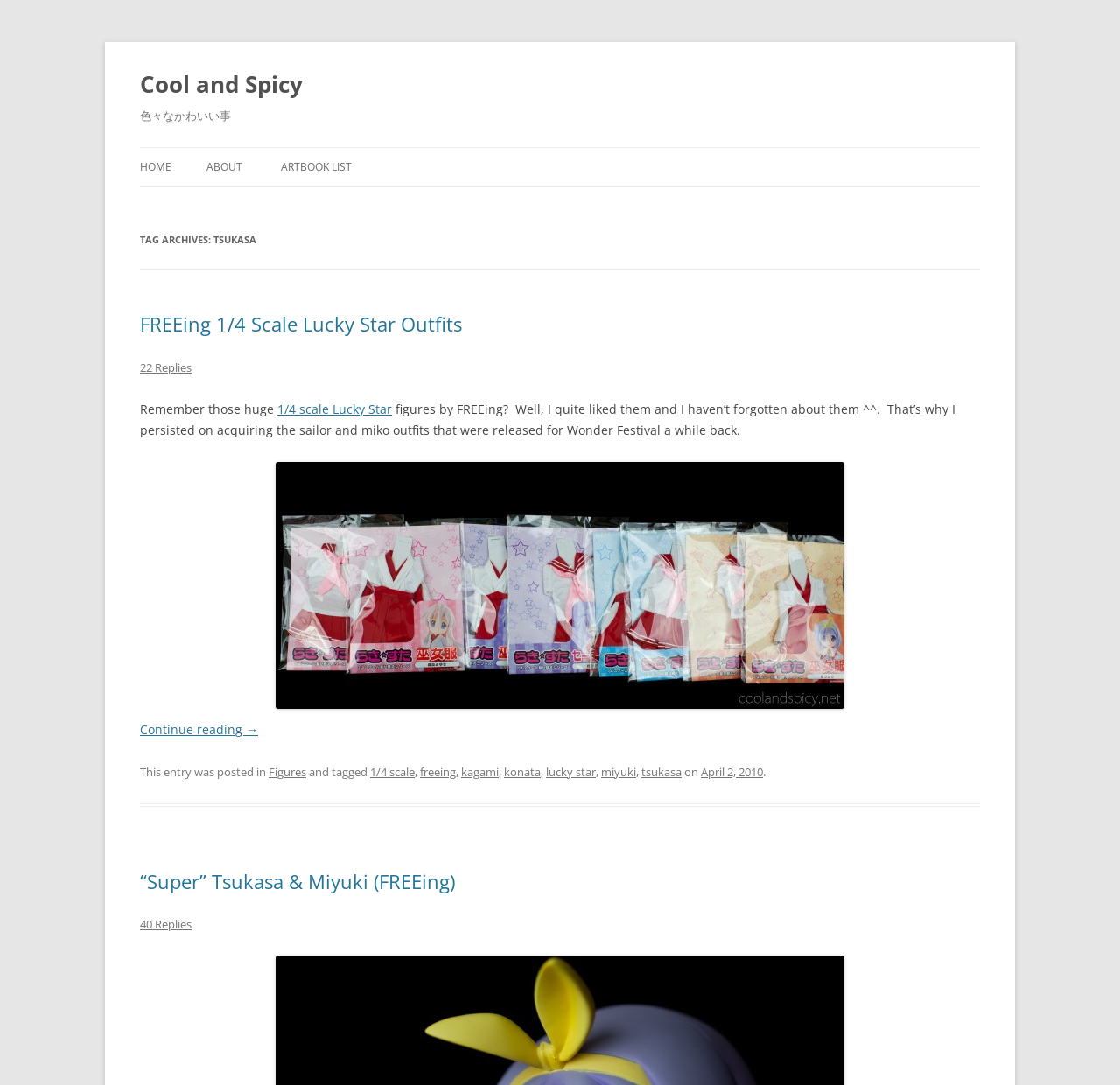Please identify the bounding box coordinates of the element I need to click to follow this instruction: "Click on the 'HOME' link".

[0.125, 0.136, 0.153, 0.172]